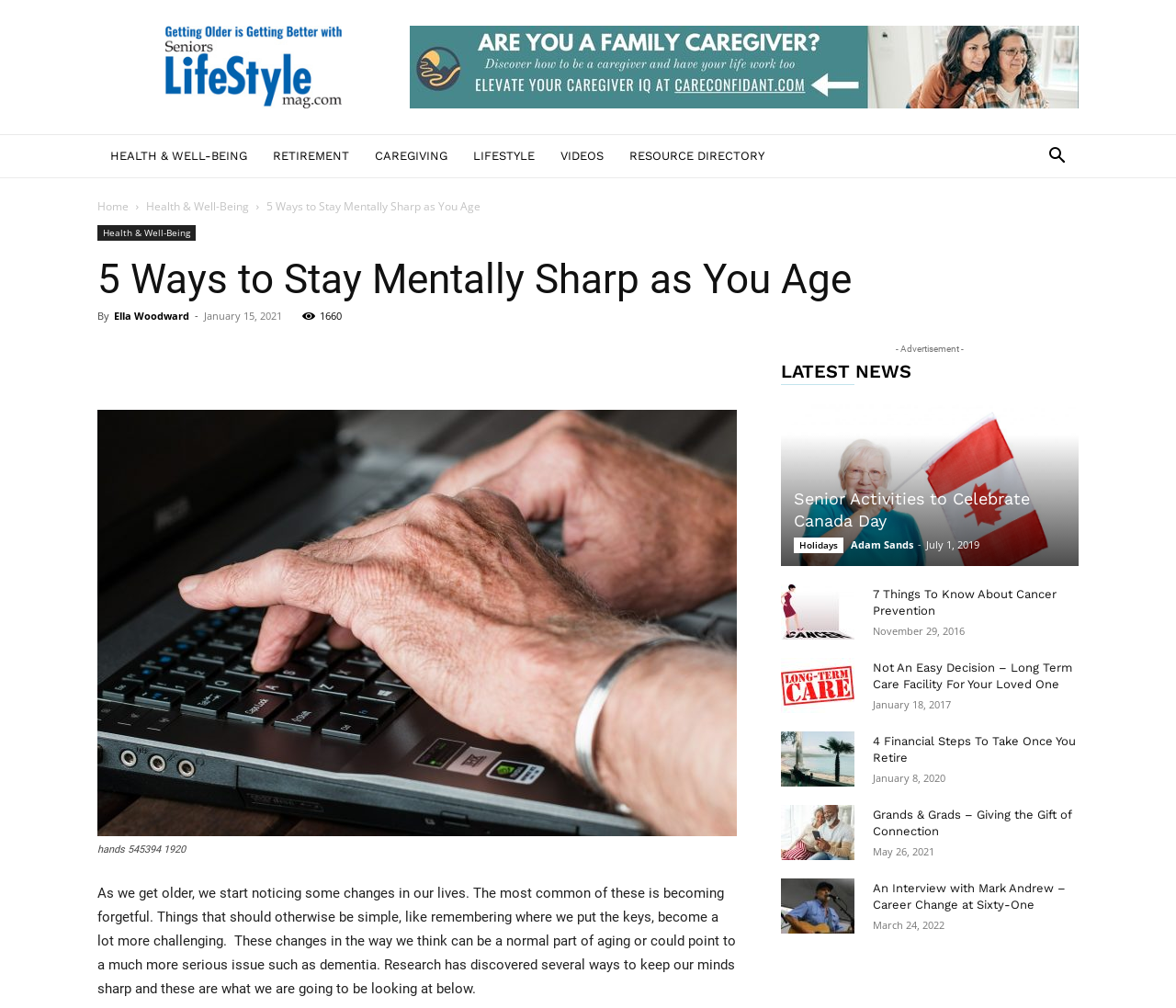Please find the bounding box coordinates of the element that needs to be clicked to perform the following instruction: "Click on the 'HEALTH & WELL-BEING' link". The bounding box coordinates should be four float numbers between 0 and 1, represented as [left, top, right, bottom].

[0.083, 0.133, 0.221, 0.177]